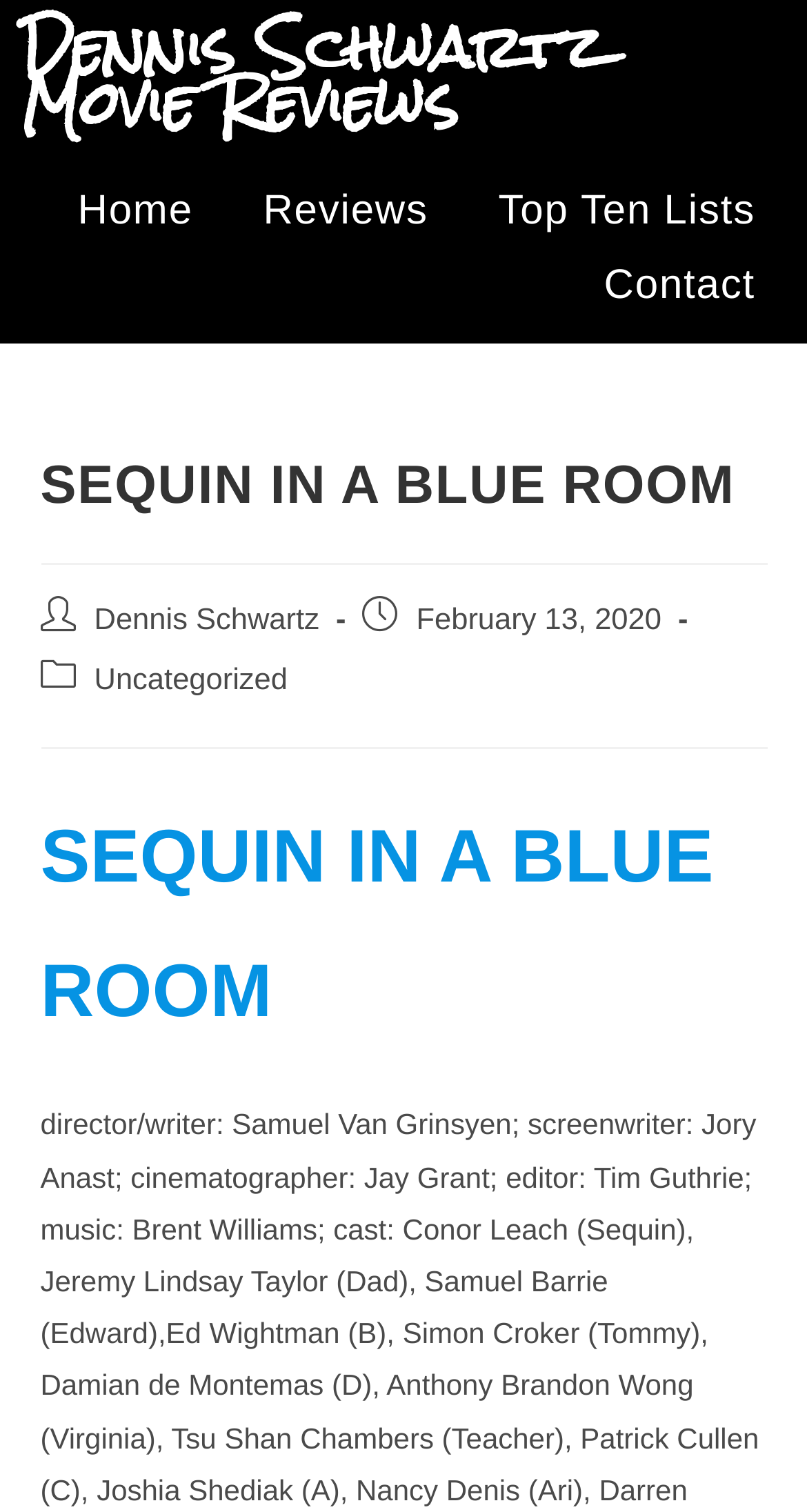What are the main sections of the website?
Using the screenshot, give a one-word or short phrase answer.

Home, Reviews, Top Ten Lists, Contact